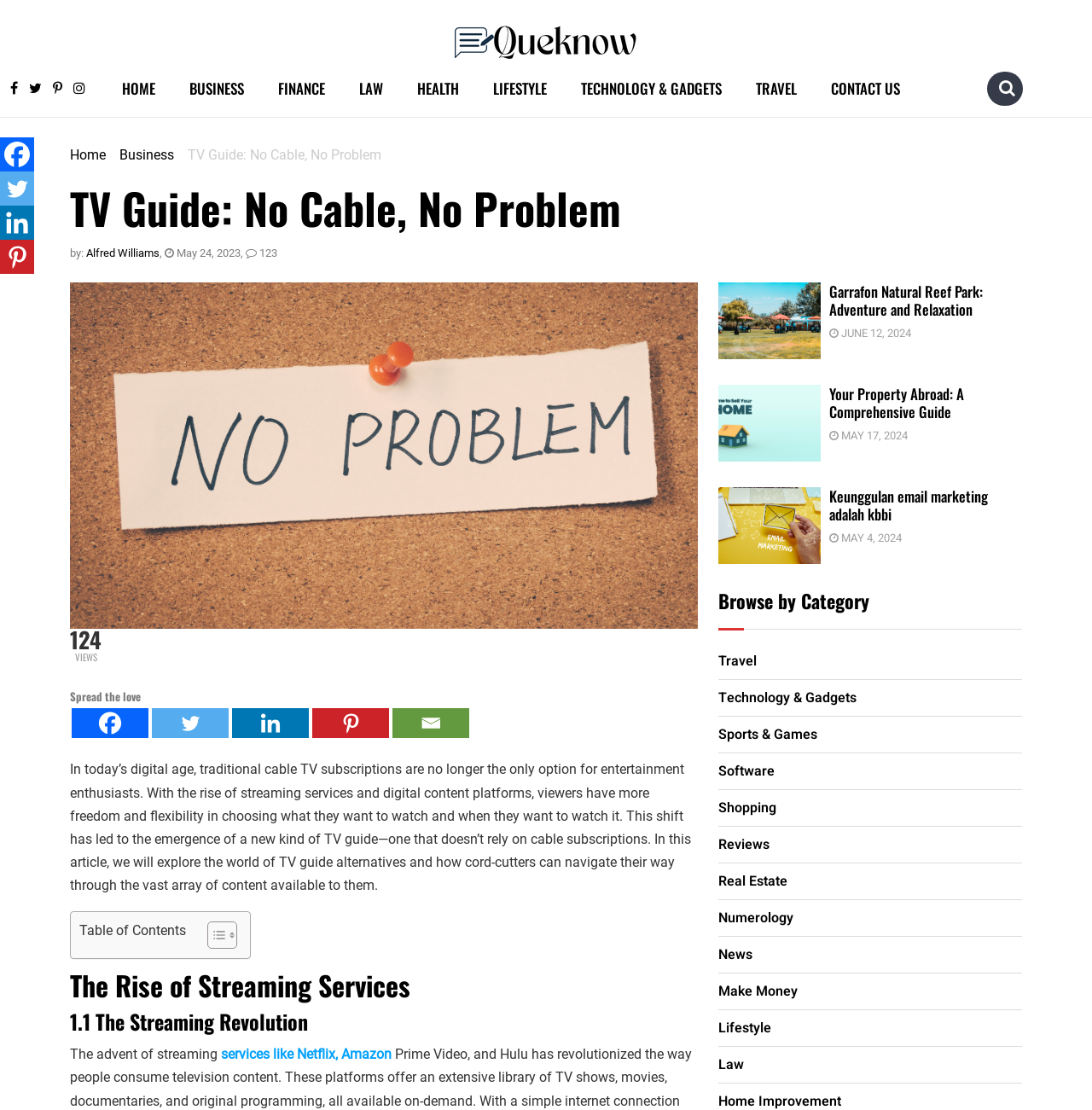Who is the author of the article?
Refer to the image and provide a one-word or short phrase answer.

Alfred Williams